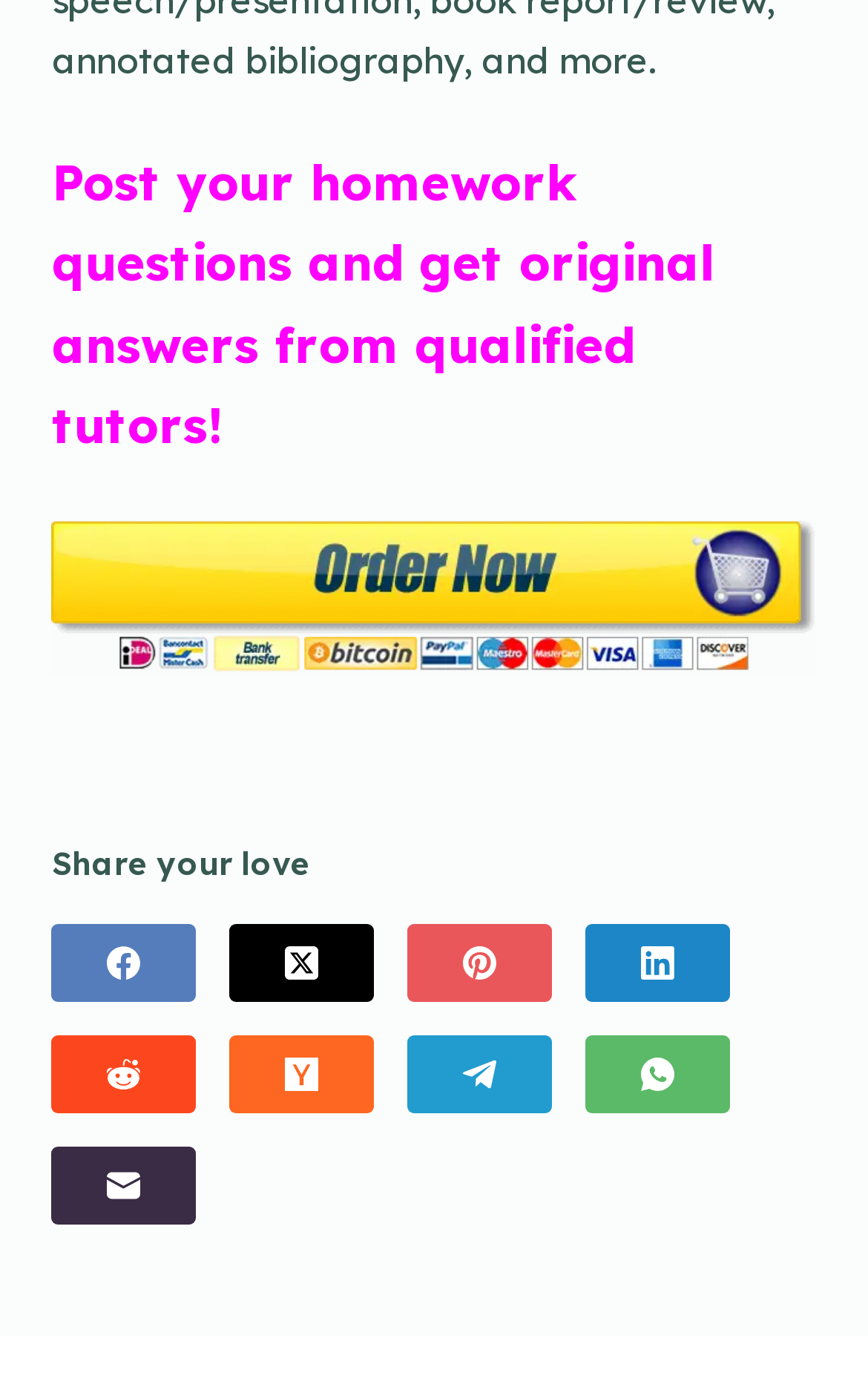Please give the bounding box coordinates of the area that should be clicked to fulfill the following instruction: "Share on Facebook". The coordinates should be in the format of four float numbers from 0 to 1, i.e., [left, top, right, bottom].

[0.06, 0.674, 0.227, 0.73]